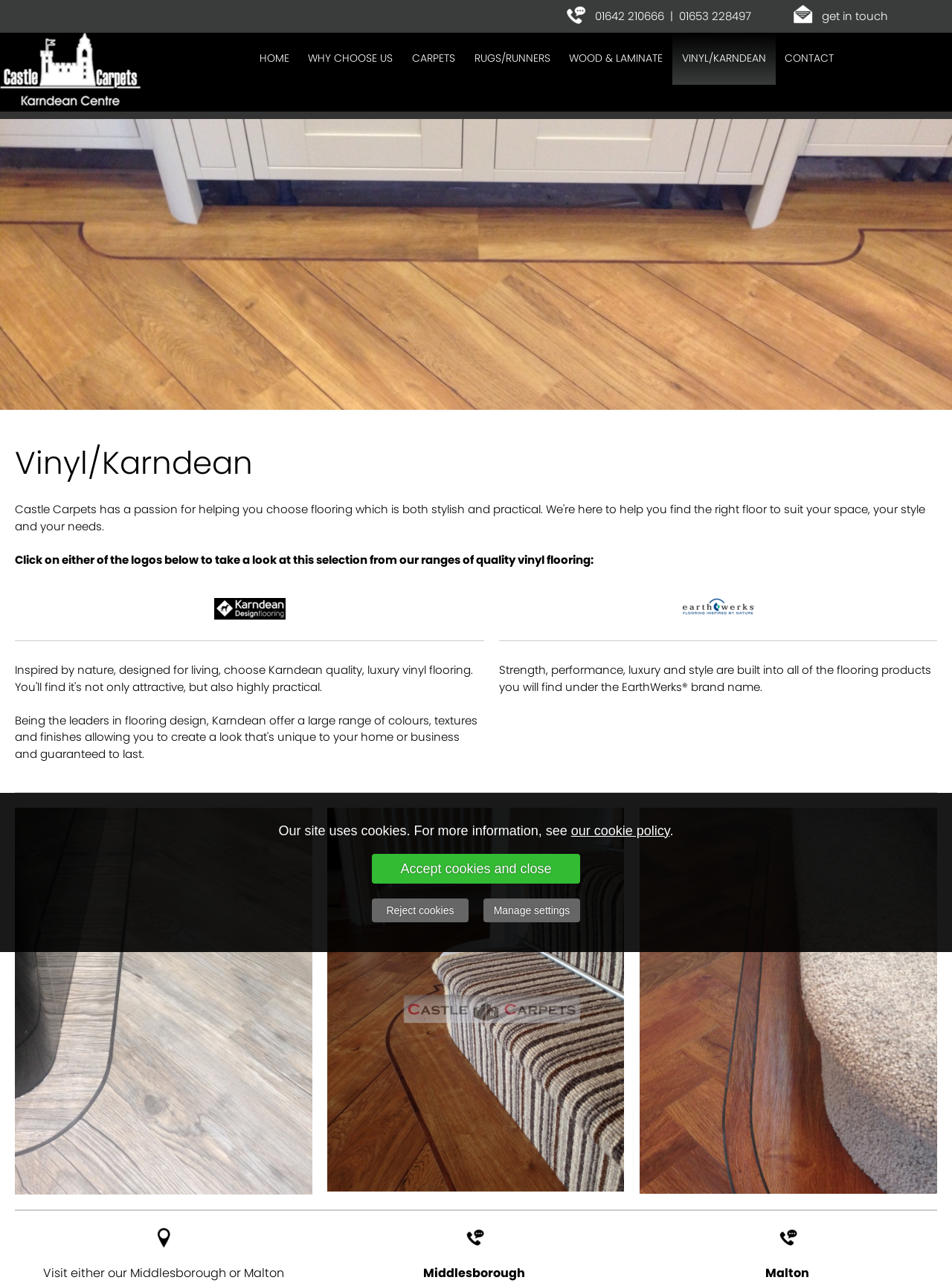Identify the bounding box coordinates of the element that should be clicked to fulfill this task: "Click on the link to get in touch". The coordinates should be provided as four float numbers between 0 and 1, i.e., [left, top, right, bottom].

[0.863, 0.006, 0.936, 0.019]